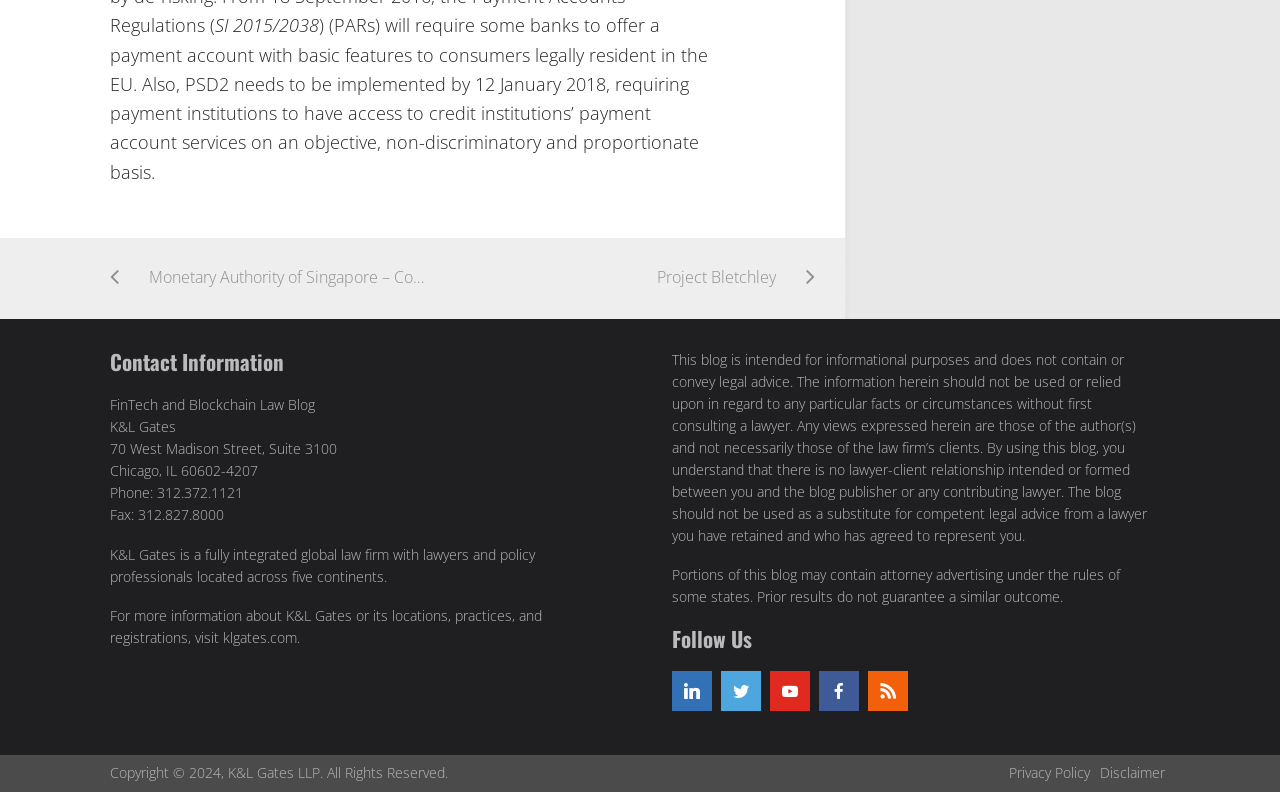What is the copyright year of the webpage?
Could you give a comprehensive explanation in response to this question?

I found the answer by looking at the StaticText element with the text 'Copyright © 2024, K&L Gates LLP. All Rights Reserved.' located at [0.086, 0.963, 0.35, 0.987]. This text explicitly states the copyright year of the webpage.